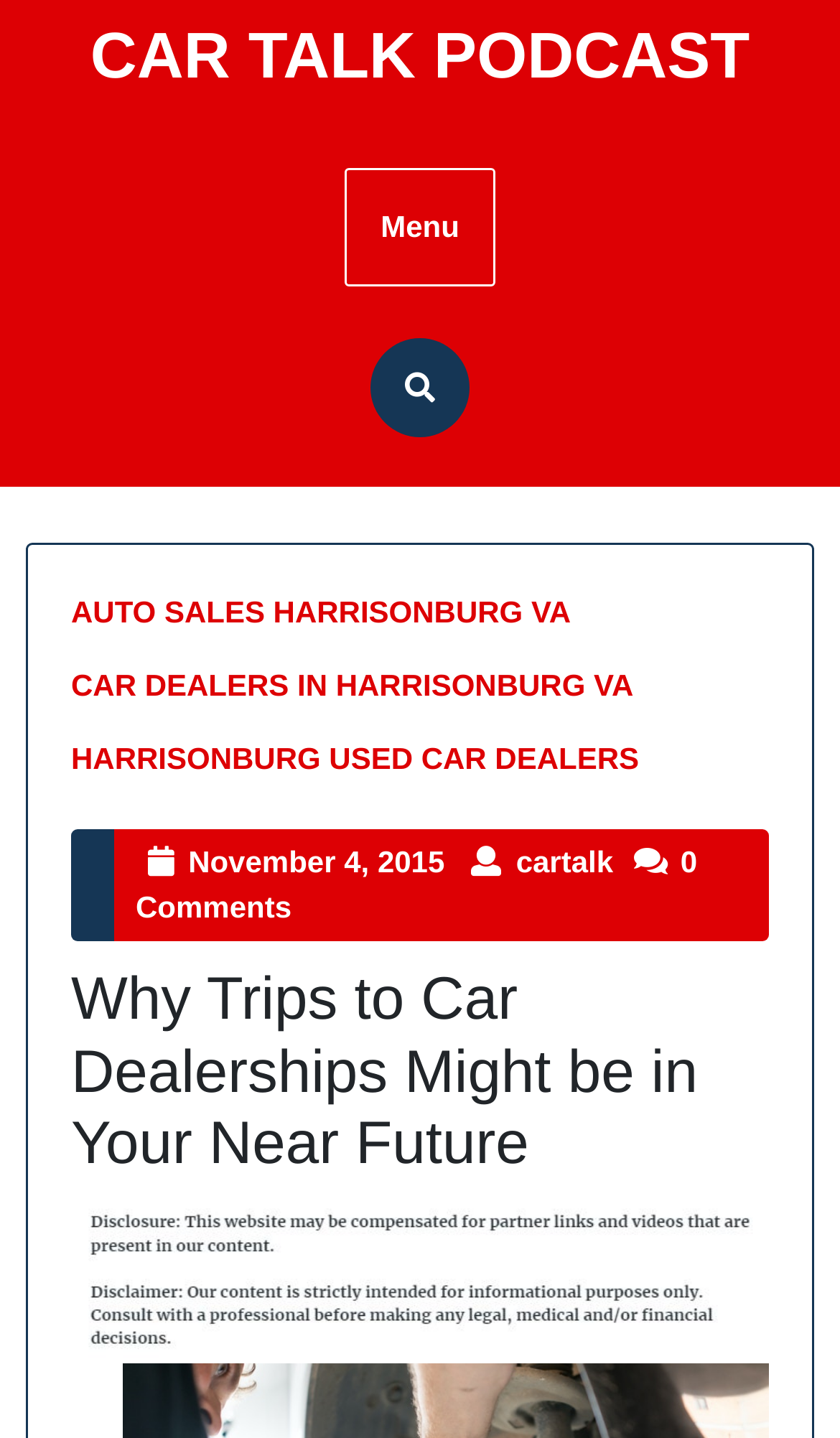What is the category of the article?
Refer to the image and give a detailed answer to the query.

The webpage does not explicitly mention the category of the article, but it has a 'Category' label, suggesting that the category information might be available elsewhere on the webpage or on a related webpage.